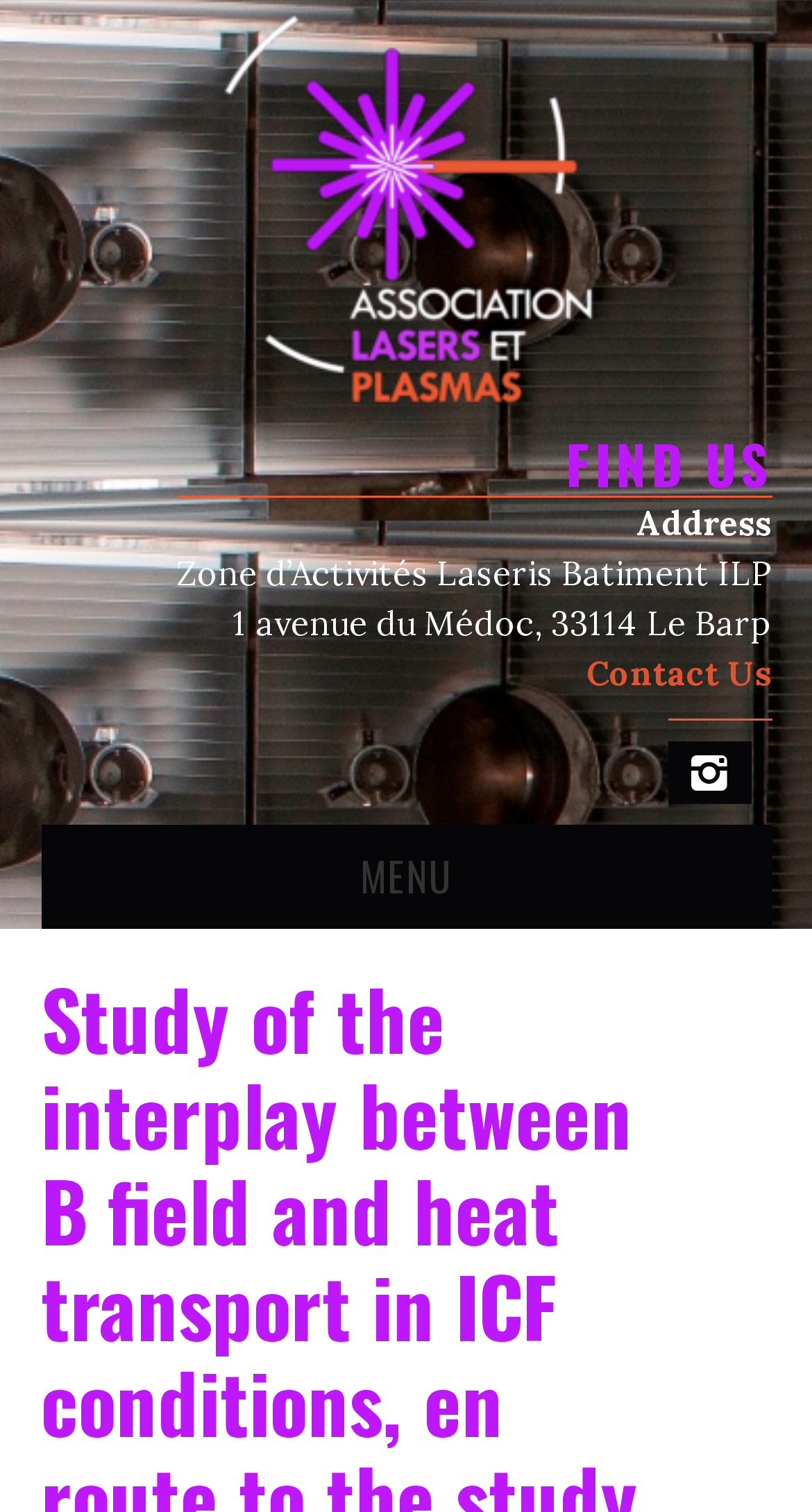Generate a thorough description of the webpage.

The webpage appears to be a research institution's website, specifically the ALP (Advanced Laser Plasma) page. At the top, there is a logo image of ALP, accompanied by a link with the same name. Below the logo, there is a heading "FIND US" followed by the institution's address, which includes the building name, street address, and a link to "Contact Us".

On the right side of the address section, there is a heading with no text, but it contains a link with a icon (). This icon is likely a social media link or a way to share the page.

On the left side of the page, there is a menu section with links to different pages, including "HOME", "ALP", "LMJ", "PETAL", and "ACADEMIC ACCESS". The menu is vertically stacked, with each link positioned below the previous one.

The title of the page, "Study of the interplay between B field and heat transport in ICF conditions, en route to the study of magnetic reconnection – ALP", is likely a research topic or project title, but it is not a descriptive text about the webpage itself.